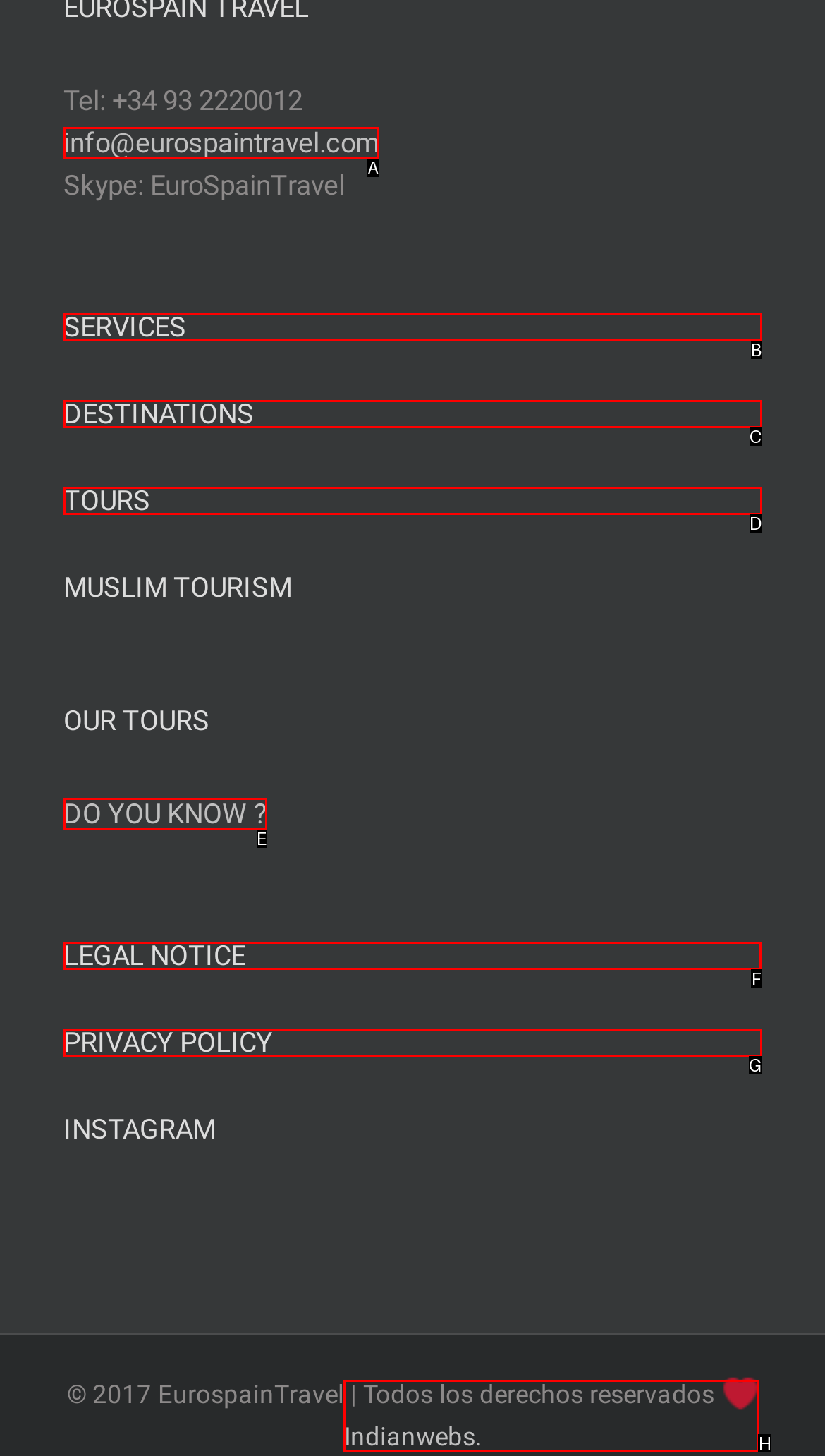Select the correct HTML element to complete the following task: Check legal notice
Provide the letter of the choice directly from the given options.

F